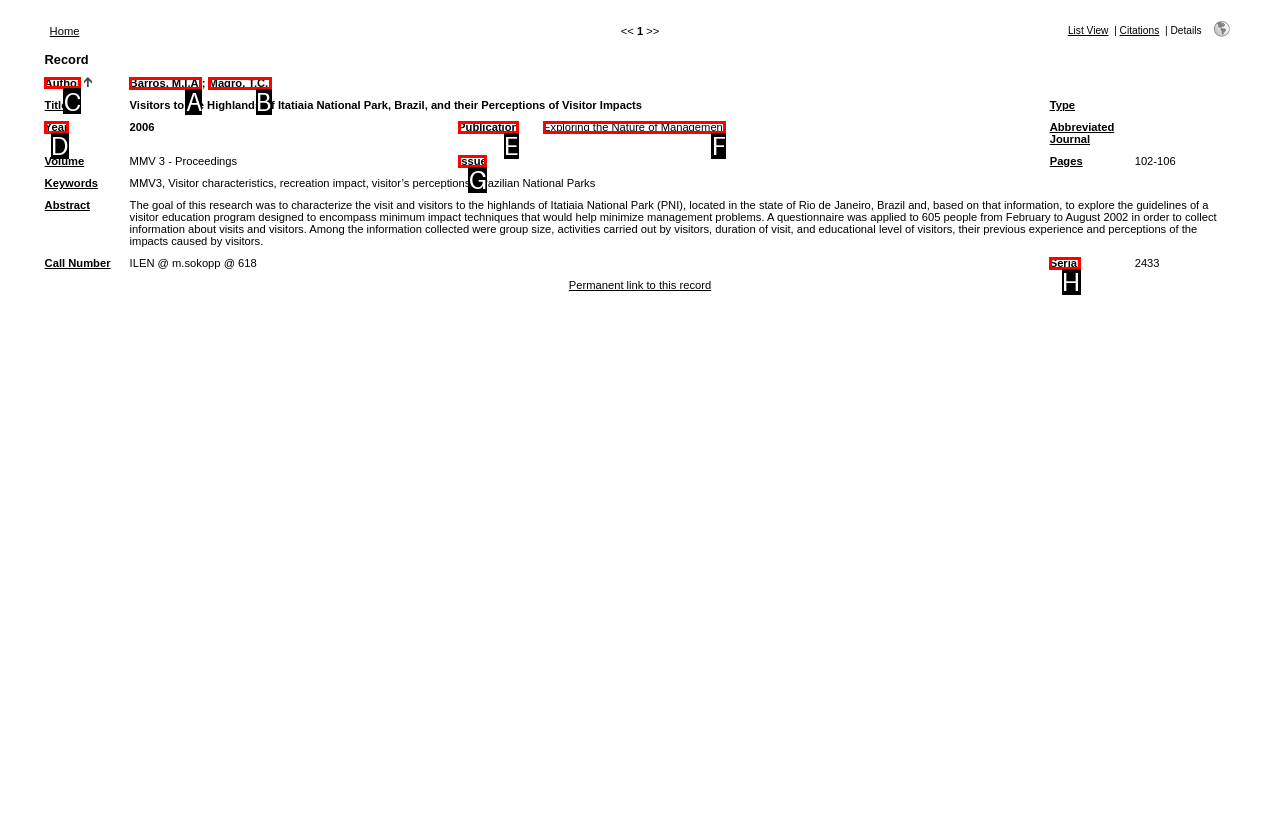Decide which HTML element to click to complete the task: Read Keith G. Stras biography Provide the letter of the appropriate option.

None